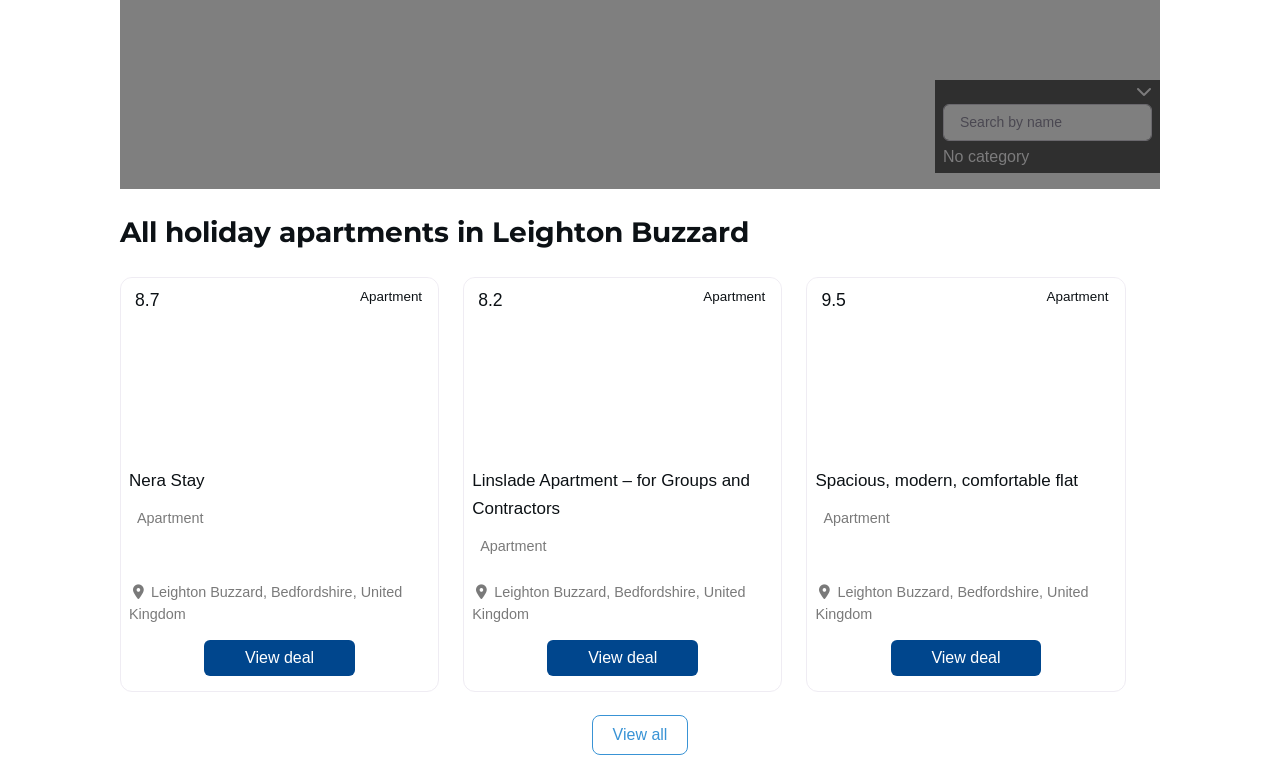Locate the bounding box coordinates of the segment that needs to be clicked to meet this instruction: "View deal".

[0.16, 0.838, 0.277, 0.885]